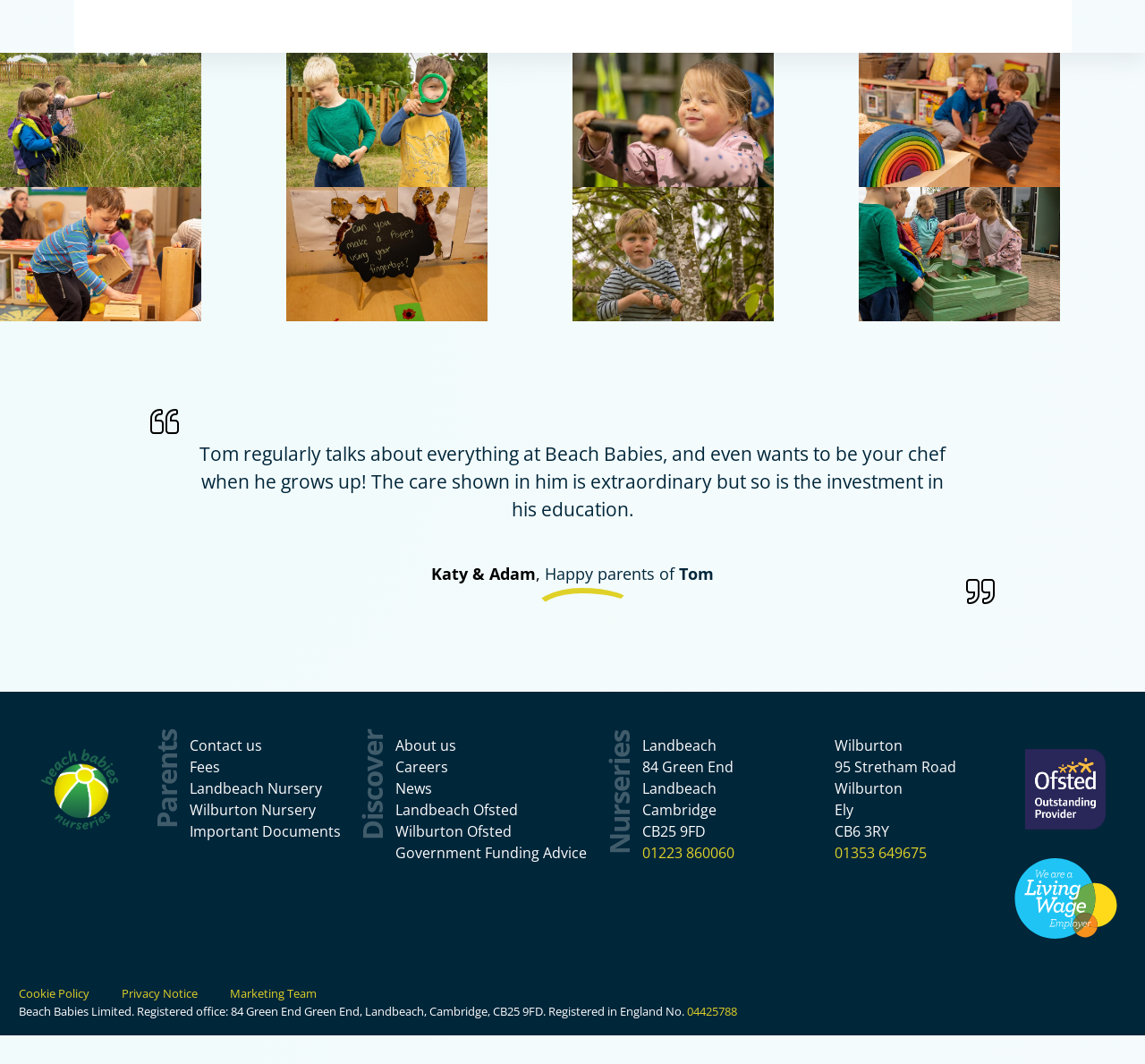Pinpoint the bounding box coordinates of the clickable area needed to execute the instruction: "Call the '01223 860060' number". The coordinates should be specified as four float numbers between 0 and 1, i.e., [left, top, right, bottom].

[0.561, 0.793, 0.641, 0.811]